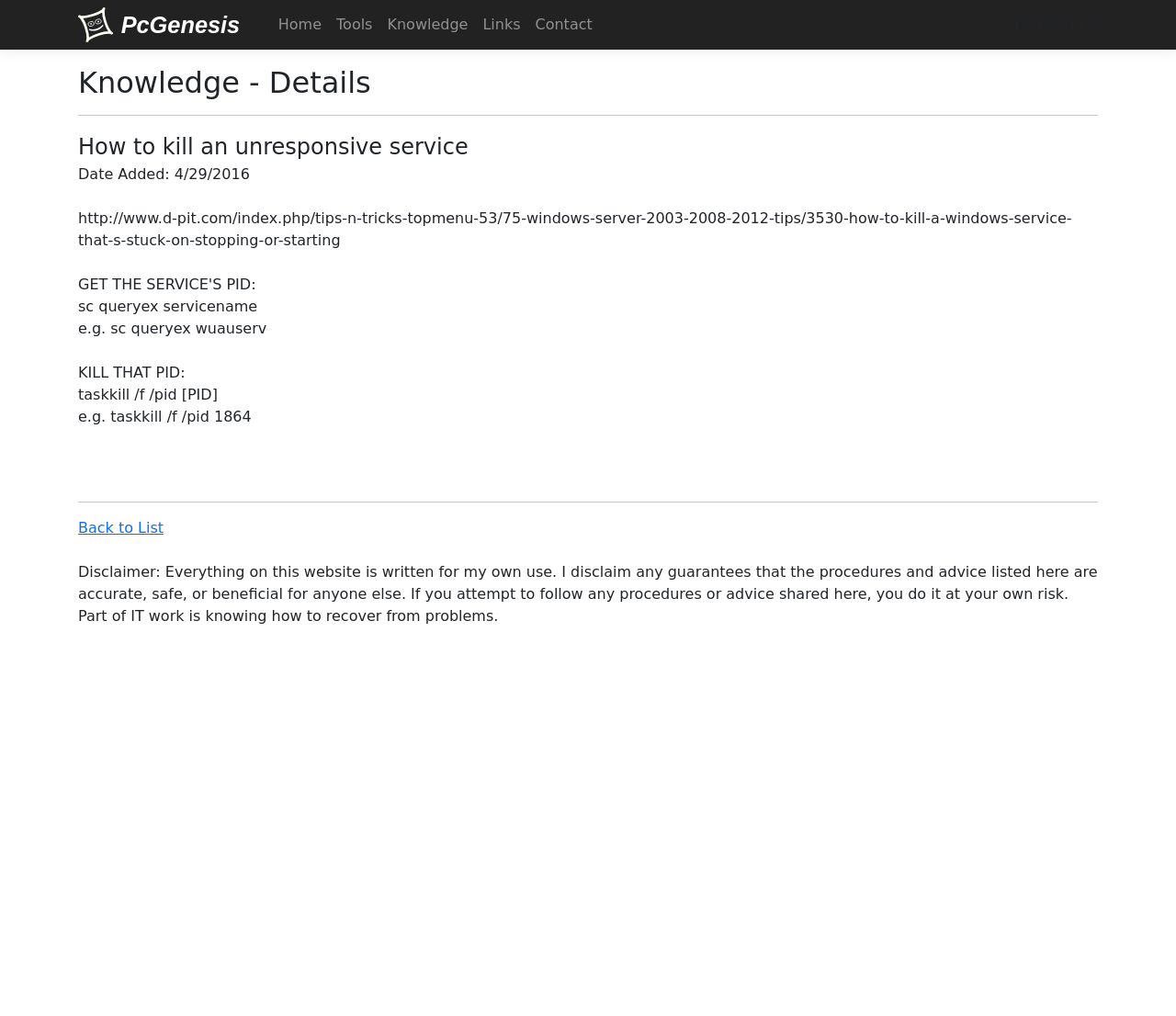Determine the bounding box for the HTML element described here: "Back to List". The coordinates should be given as [left, top, right, bottom] with each number being a float between 0 and 1.

[0.066, 0.511, 0.139, 0.528]